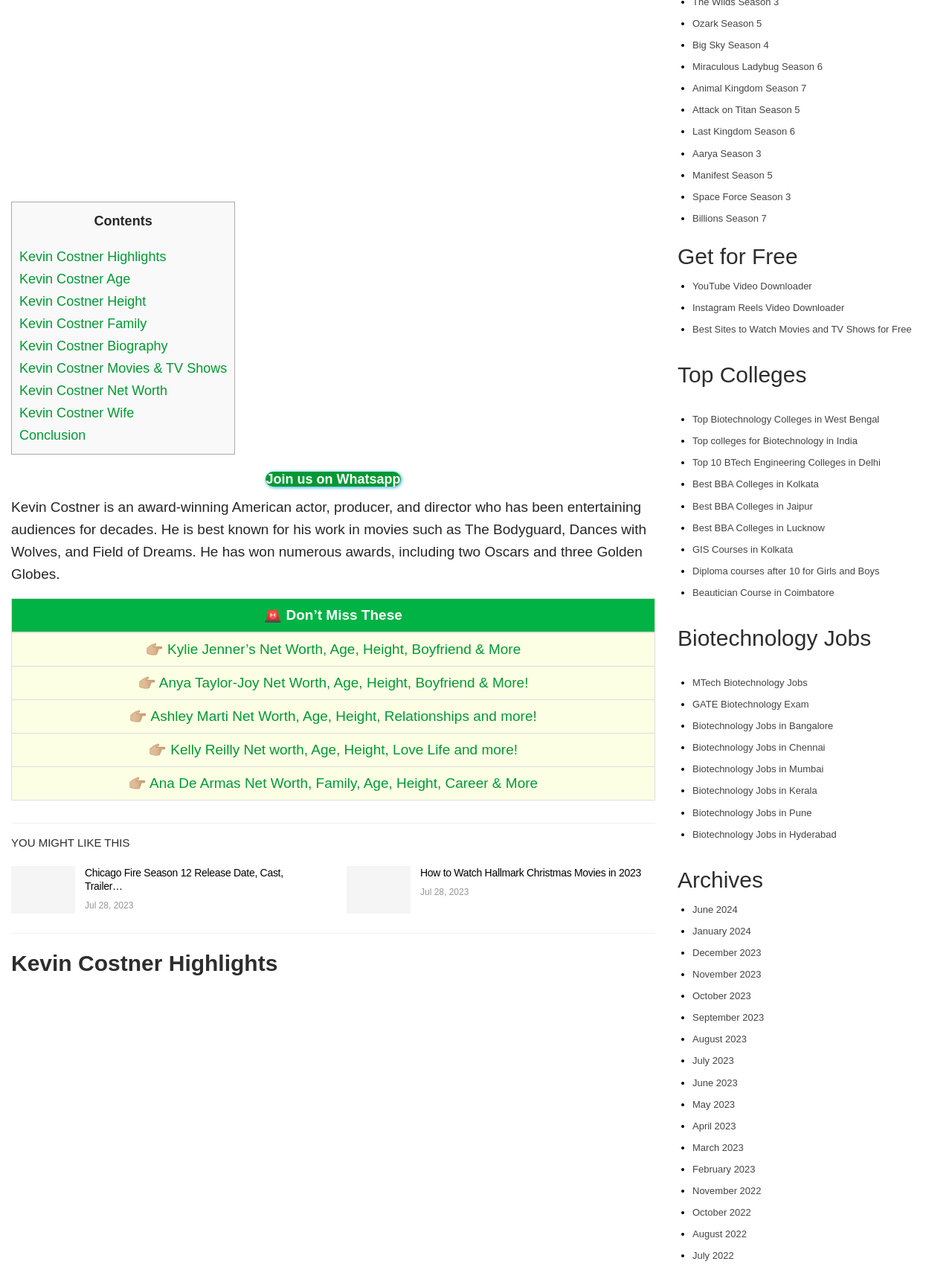Reply to the question with a single word or phrase:
What is the purpose of the 'Get for Free' section?

To provide free resources